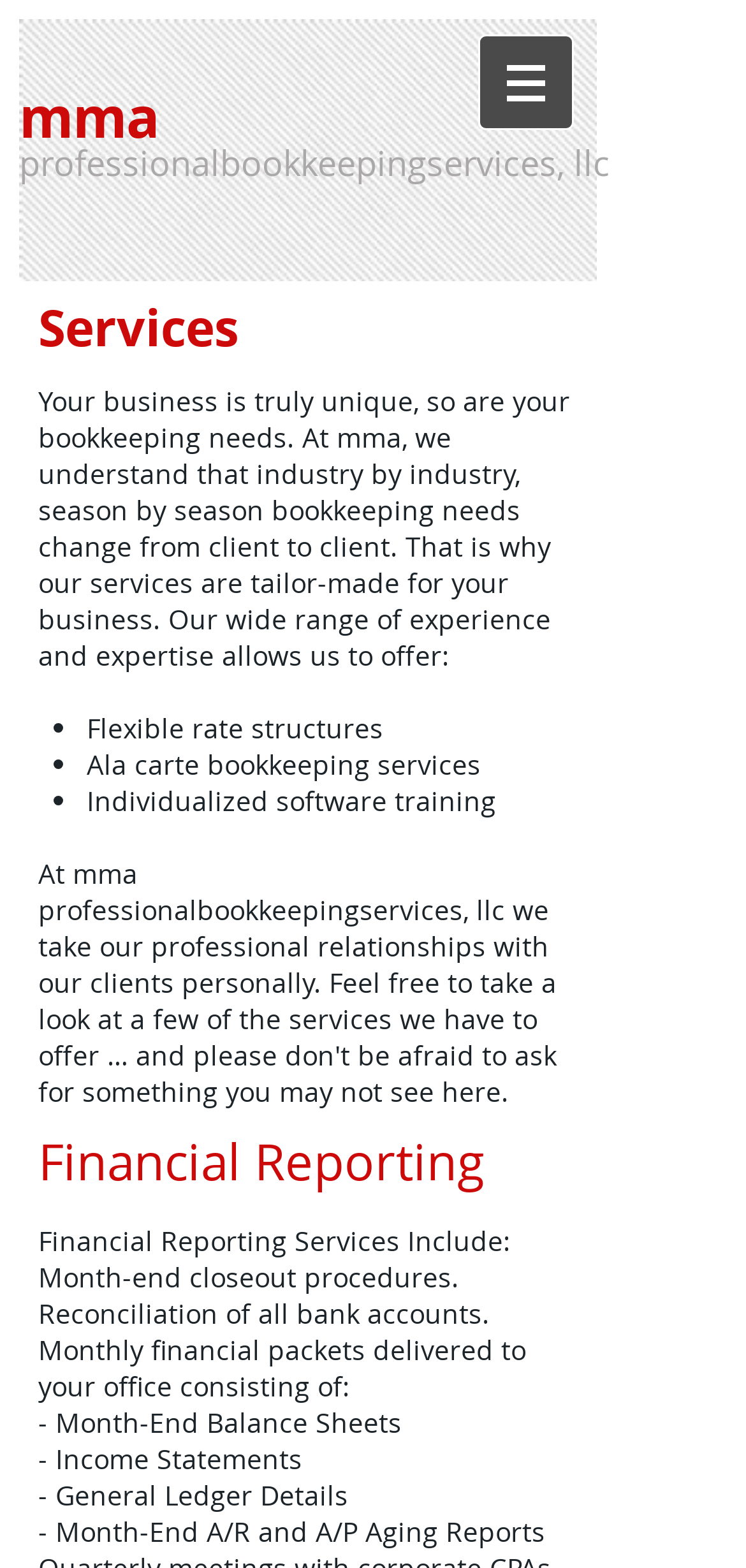Provide your answer in a single word or phrase: 
What is the benefit of the company's flexible rate structures?

Not specified